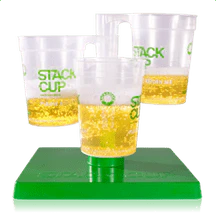Respond to the question below with a single word or phrase: What is written on the cups?

STACK CUP